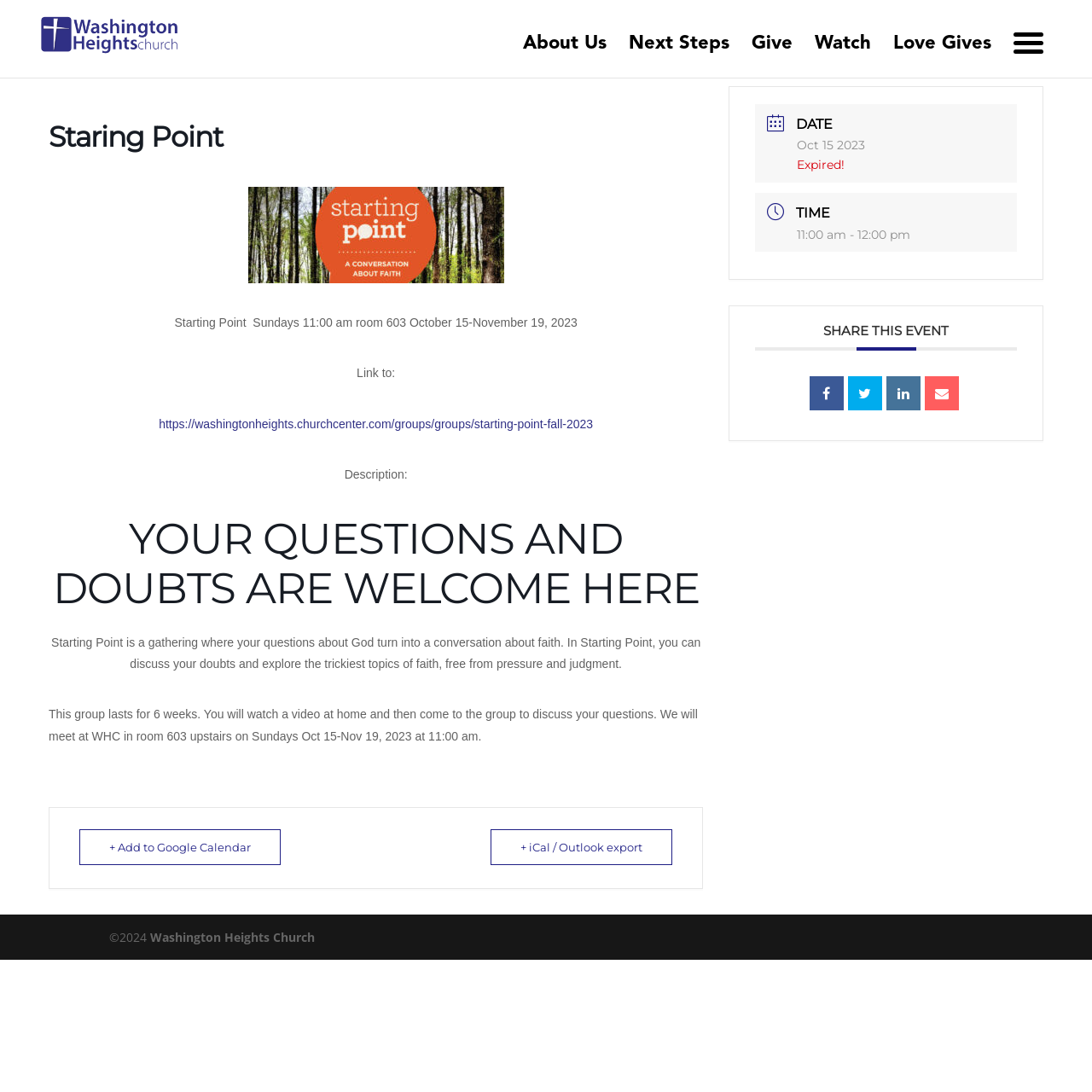Describe all visible elements and their arrangement on the webpage.

The webpage is about an event called "Starting Point" at Washington Heights Church. At the top, there is a logo of the church, accompanied by a link to the church's website. Below the logo, there are several navigation links, including "About Us", "Next Steps", "Give", "Watch", and "Love Gives".

The main content of the page is an article about the "Starting Point" event. The title "Starting Point" is prominently displayed, followed by a description of the event, which includes the date, time, and location. The event is scheduled to take place on Sundays from October 15 to November 19, 2023, at 11:00 am in room 603.

Below the description, there is a link to register for the event, as well as a section that outlines the details of the event, including the format and what to expect. The event is described as a gathering where participants can discuss their questions about God and faith in a pressure-free environment.

Further down the page, there are sections for "DATE" and "TIME", which display the event's schedule. There is also a section for "SHARE THIS EVENT", which includes links to share the event on social media.

At the very bottom of the page, there is a copyright notice and a link to the Washington Heights Church website.